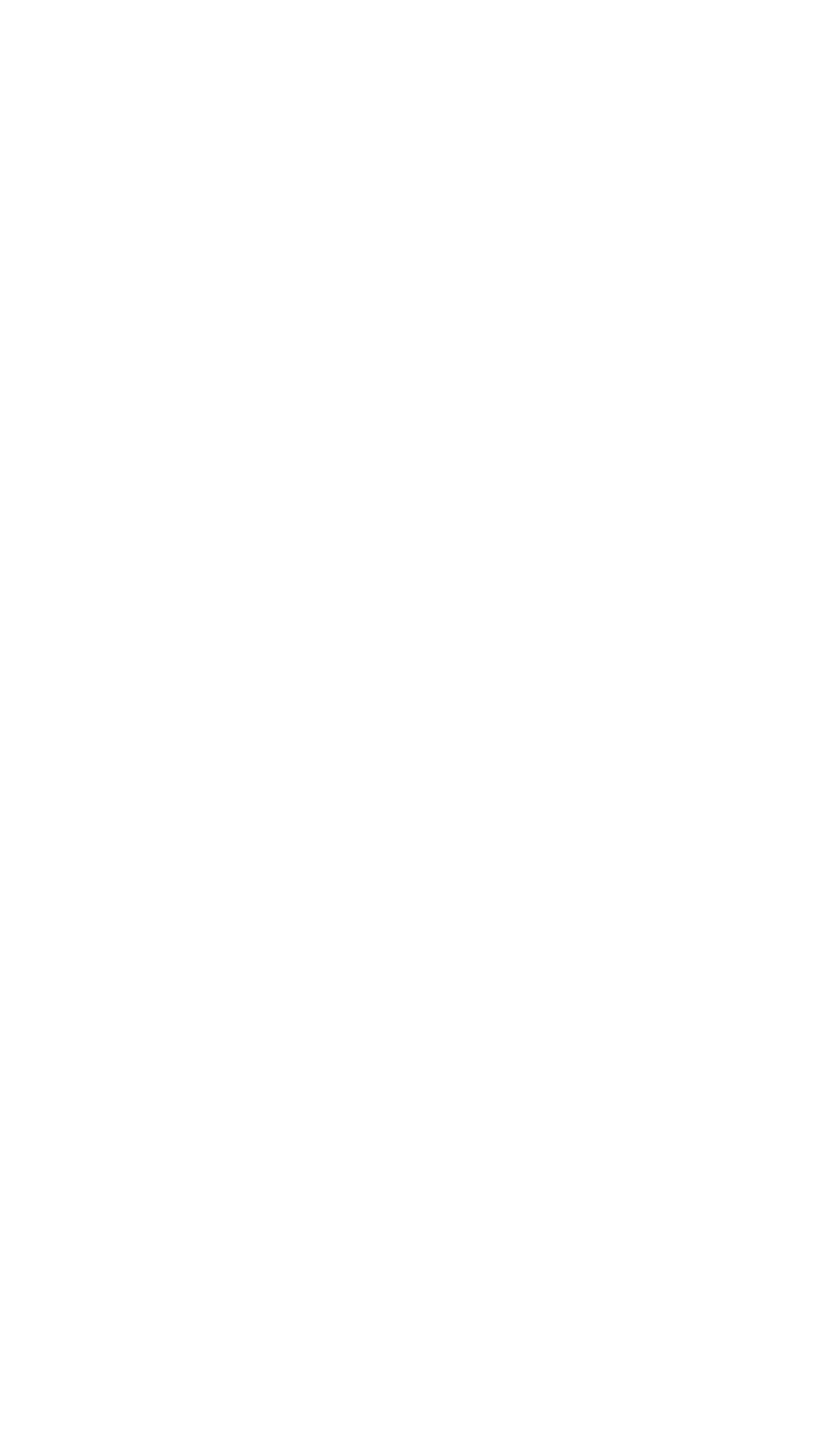What is the topic of the article?
Based on the visual information, provide a detailed and comprehensive answer.

The topic of the article can be inferred from the title 'Canandaigua Dies In Gorge Fall' which suggests that the article is about someone named Canandaigua who died in a fall in a gorge.